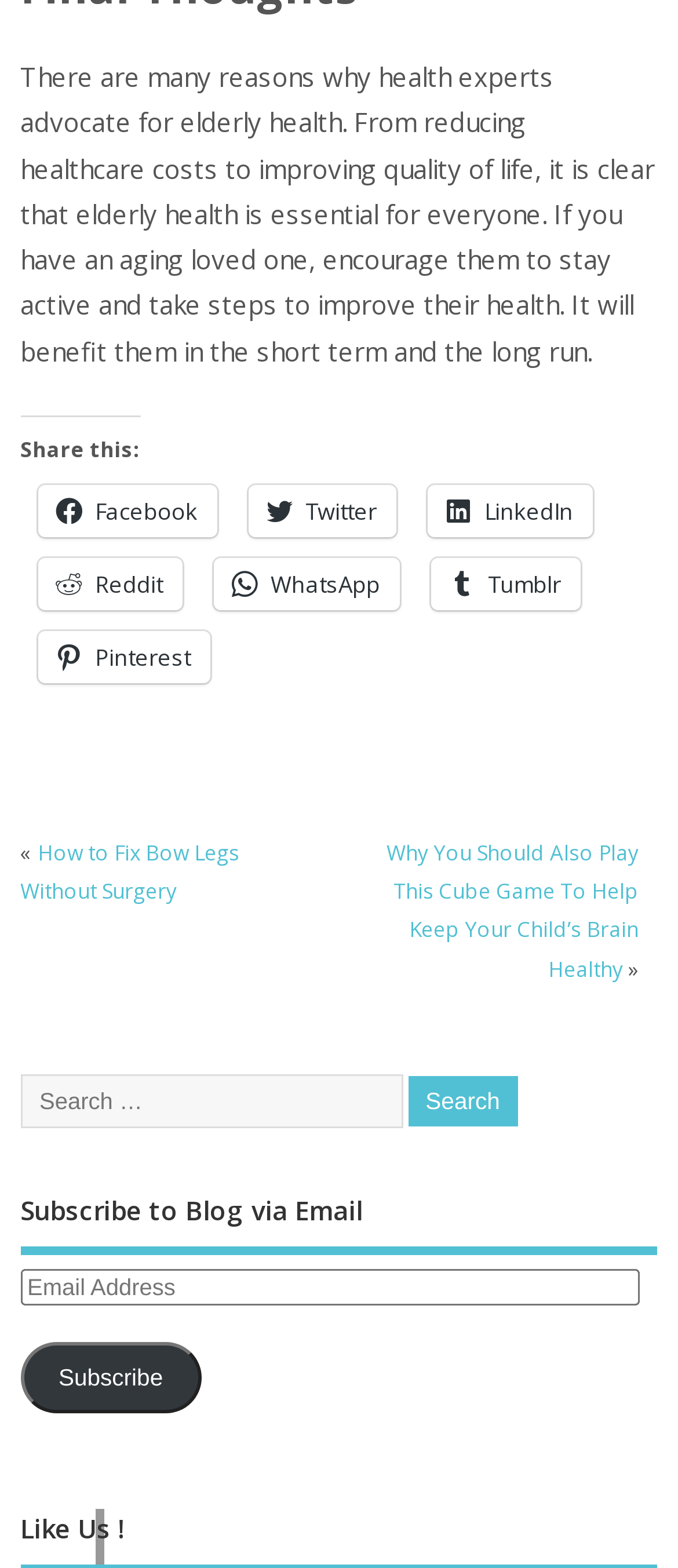Determine the bounding box coordinates of the region to click in order to accomplish the following instruction: "Search for a topic". Provide the coordinates as four float numbers between 0 and 1, specifically [left, top, right, bottom].

[0.03, 0.686, 0.594, 0.719]